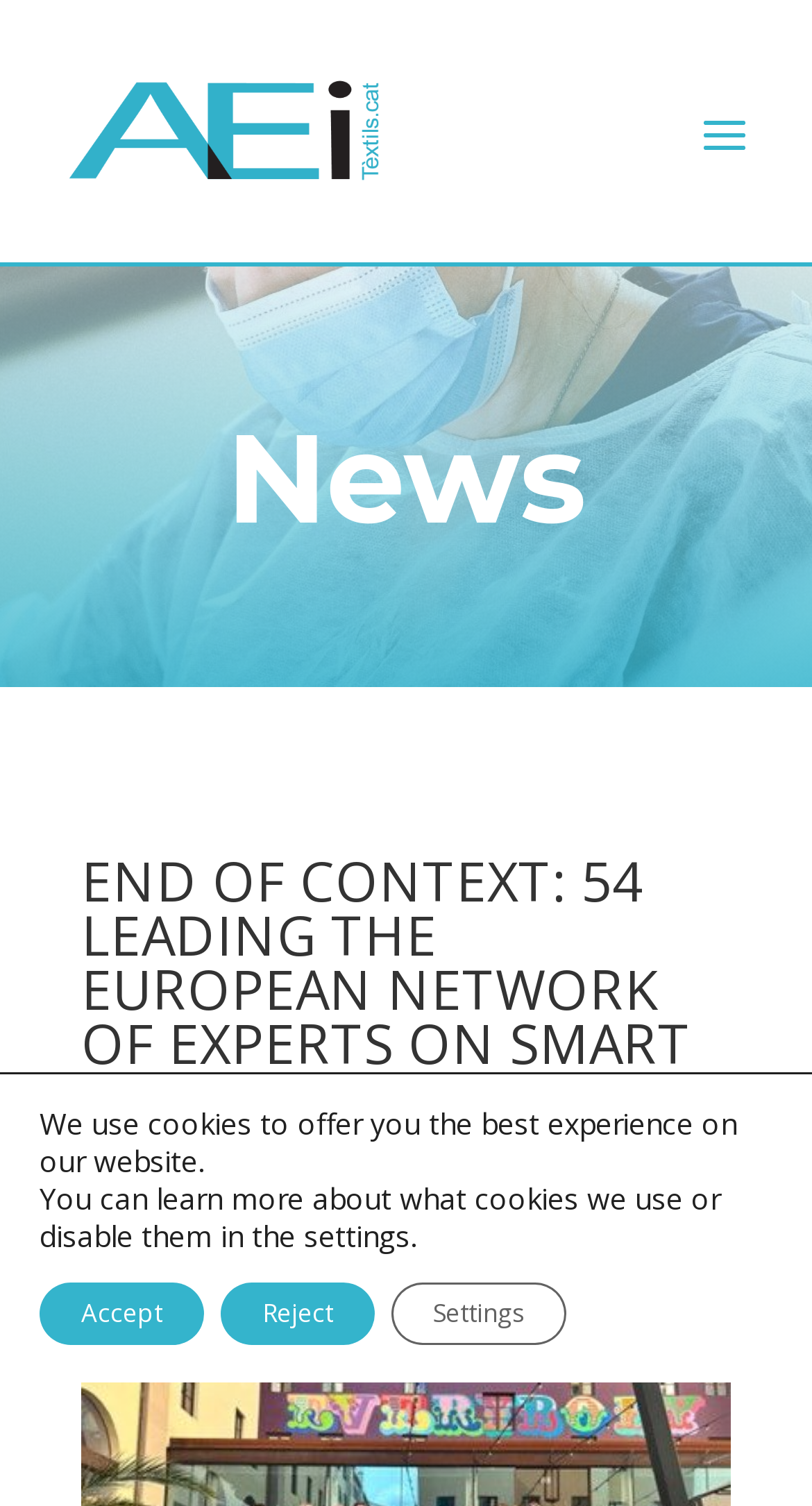Please examine the image and answer the question with a detailed explanation:
What is the organization leading the European network of experts on smart textiles?

I found the organization leading the European network of experts on smart textiles by looking at the Root Element with the content 'END OF CONTEXT: 54 LEADING THE EUROPEAN NETWORK OF EXPERTS ON SMART TEXTILES - AEI Tèxtils'.